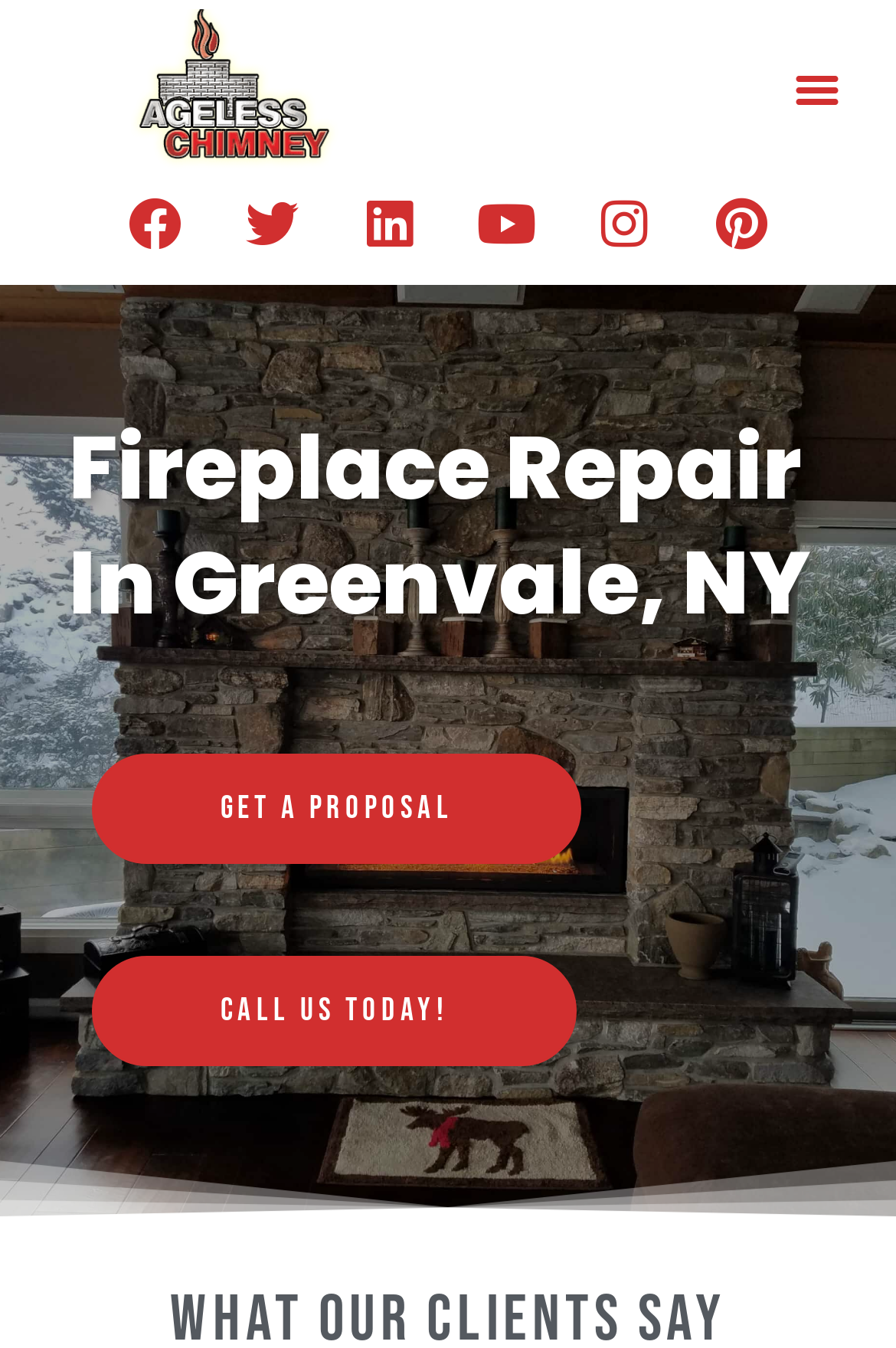Please mark the bounding box coordinates of the area that should be clicked to carry out the instruction: "Toggle the menu".

[0.873, 0.041, 0.95, 0.092]